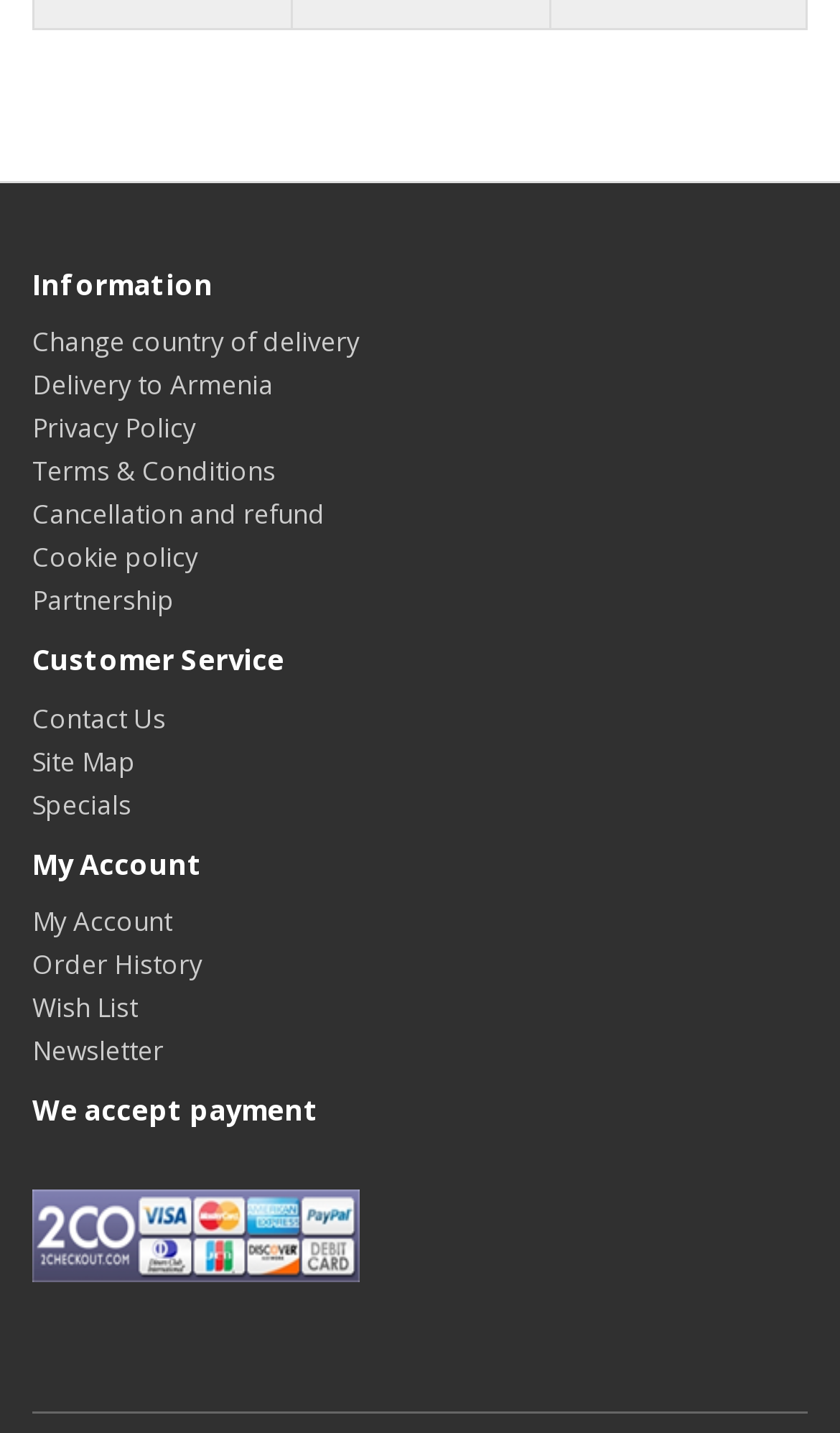Kindly determine the bounding box coordinates for the area that needs to be clicked to execute this instruction: "View privacy policy".

[0.038, 0.286, 0.233, 0.312]